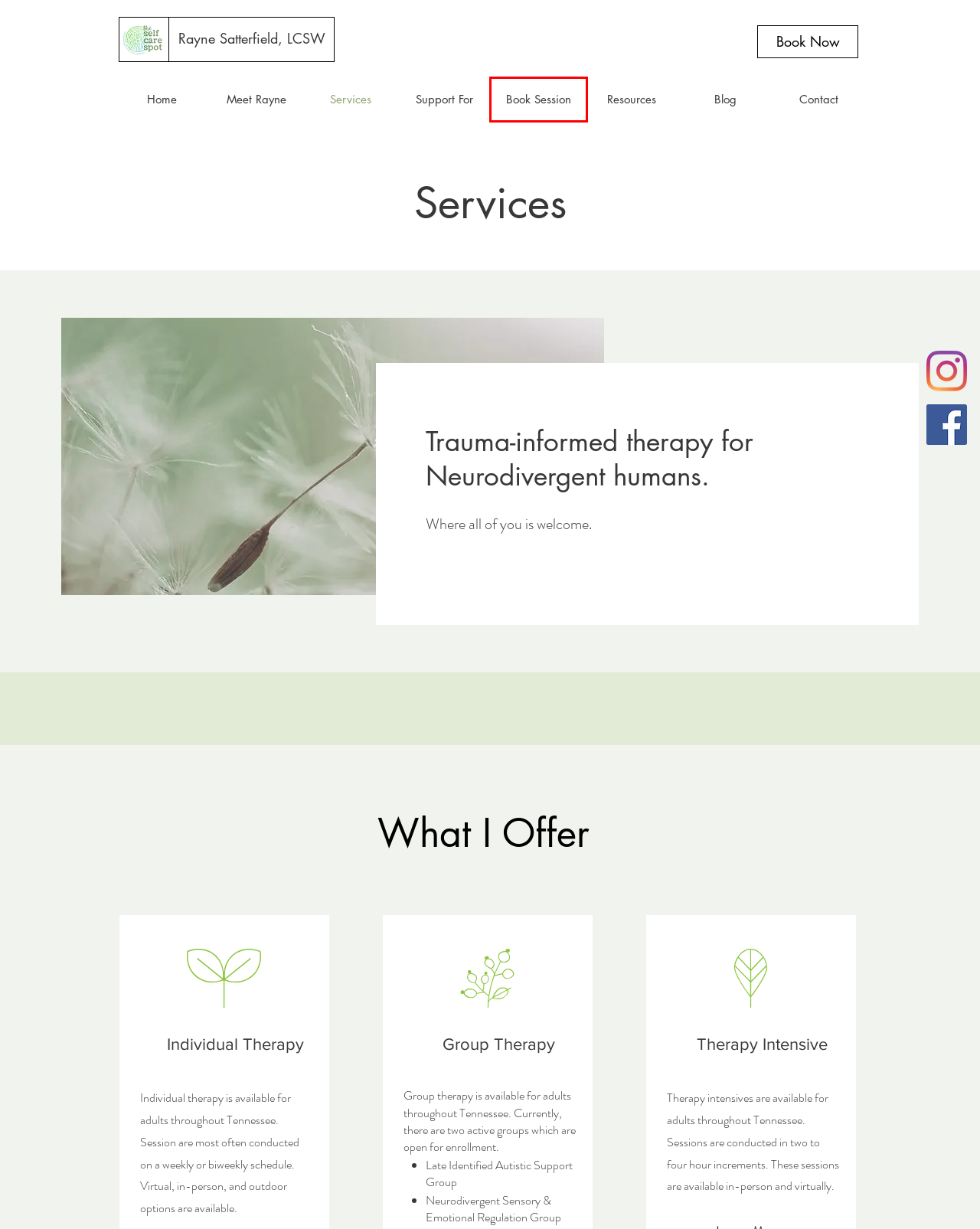Take a look at the provided webpage screenshot featuring a red bounding box around an element. Select the most appropriate webpage description for the page that loads after clicking on the element inside the red bounding box. Here are the candidates:
A. Walk and Talk Therapy | The Self-Care Spot
B. The Self Care Spot | Neurodivergent Therapist
C. Resources | The Self-Care Spot
D. Support For | The Self-Care Spot
E. Book Session | The Self-Care Spot
F. Contact | The Self-Care Spot
G. Blog | The Self-Care Spot
H. Meet Rayne | The Self-Care Spot

E